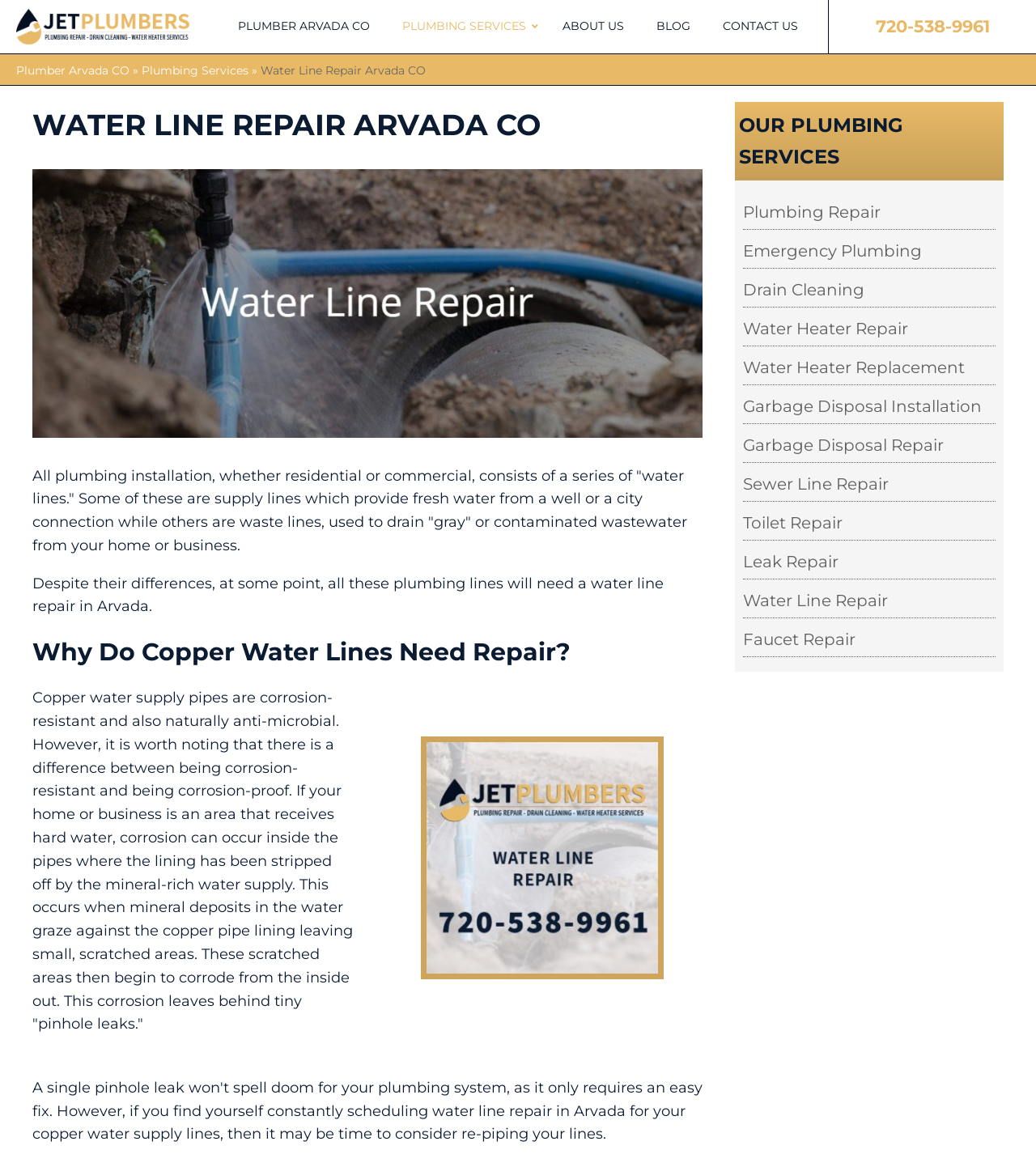What is the name of the company providing plumbing services? Analyze the screenshot and reply with just one word or a short phrase.

Jet Plumbers